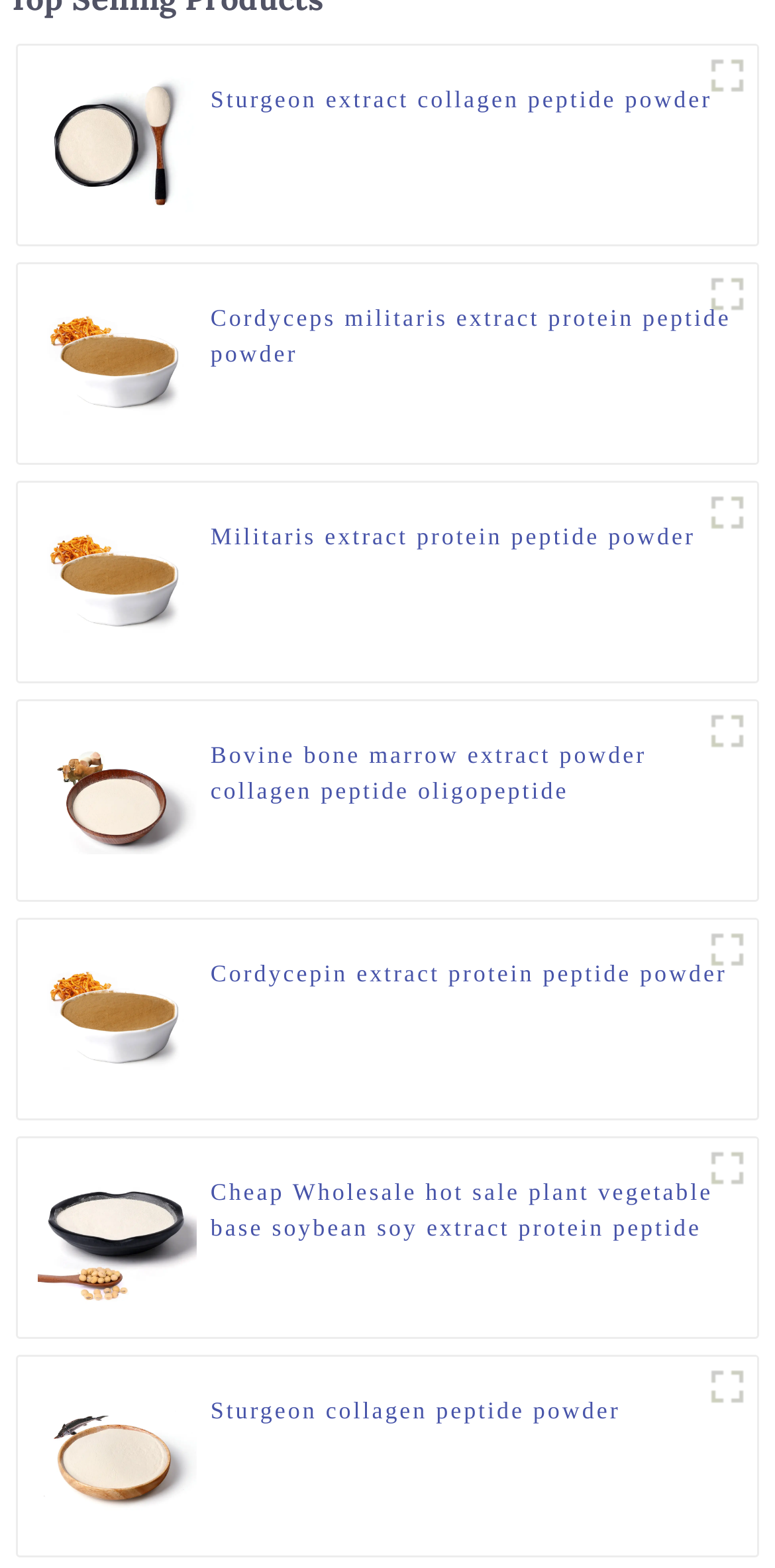What is the product shown in the first figure?
Refer to the image and give a detailed answer to the query.

The first figure has a caption 'Sturgeon extract collagen peptide powder' which is a link, indicating that the product shown in the figure is Sturgeon extract collagen peptide powder.